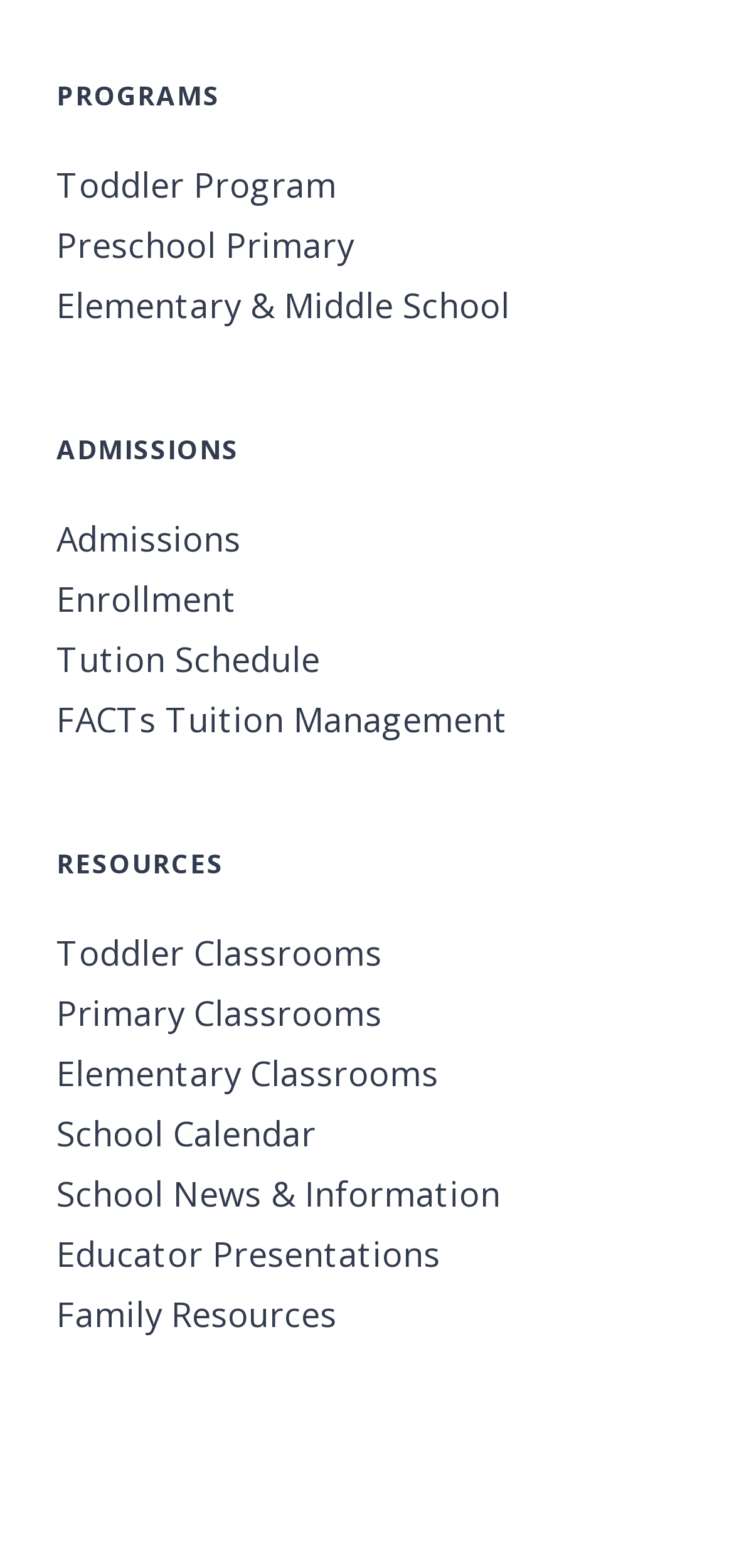Based on the element description: "School News & Information", identify the UI element and provide its bounding box coordinates. Use four float numbers between 0 and 1, [left, top, right, bottom].

[0.077, 0.742, 0.923, 0.78]